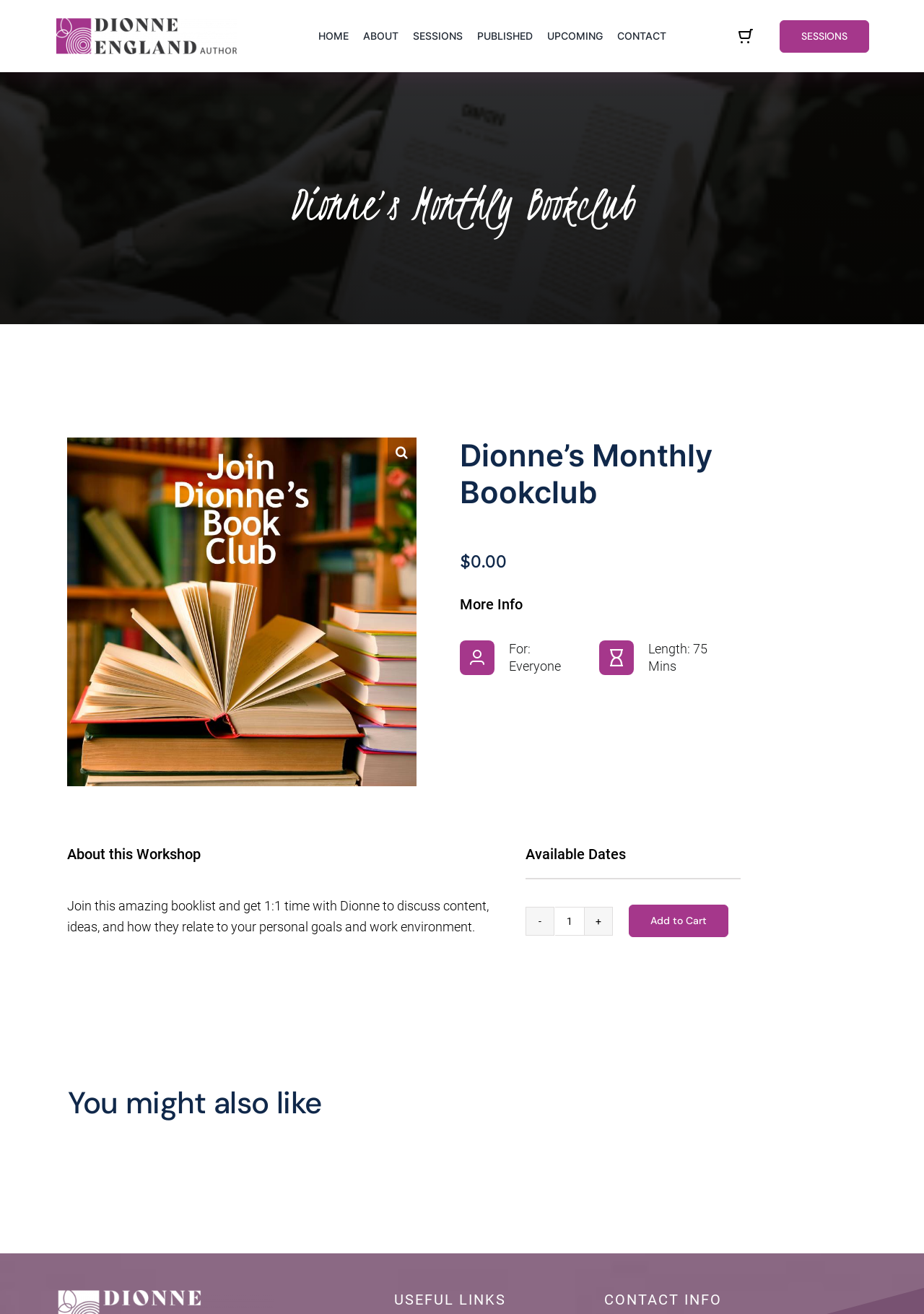Please identify the coordinates of the bounding box that should be clicked to fulfill this instruction: "Click the 'HOME' link".

[0.337, 0.021, 0.385, 0.034]